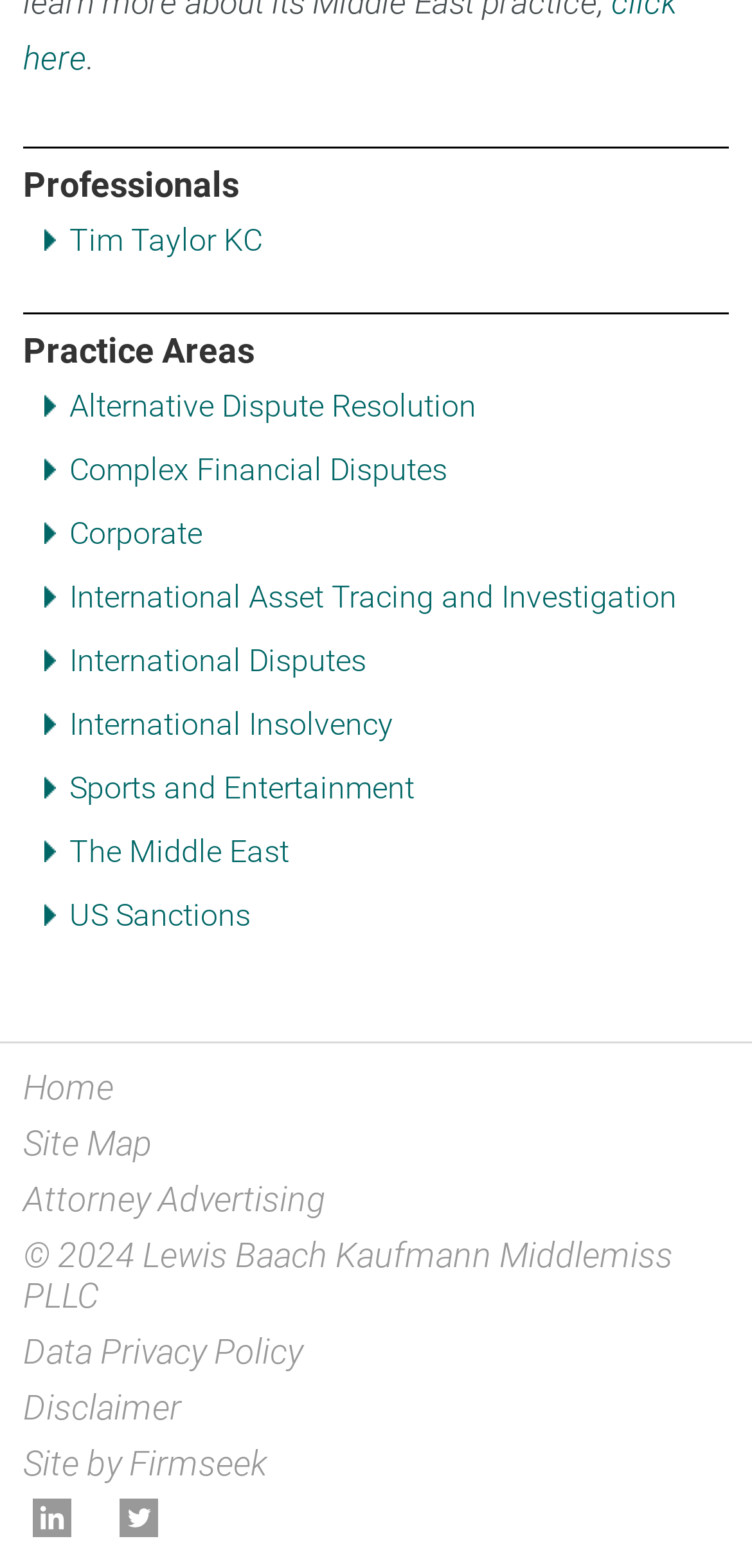Predict the bounding box coordinates for the UI element described as: "Disclaimer". The coordinates should be four float numbers between 0 and 1, presented as [left, top, right, bottom].

[0.031, 0.885, 0.241, 0.911]